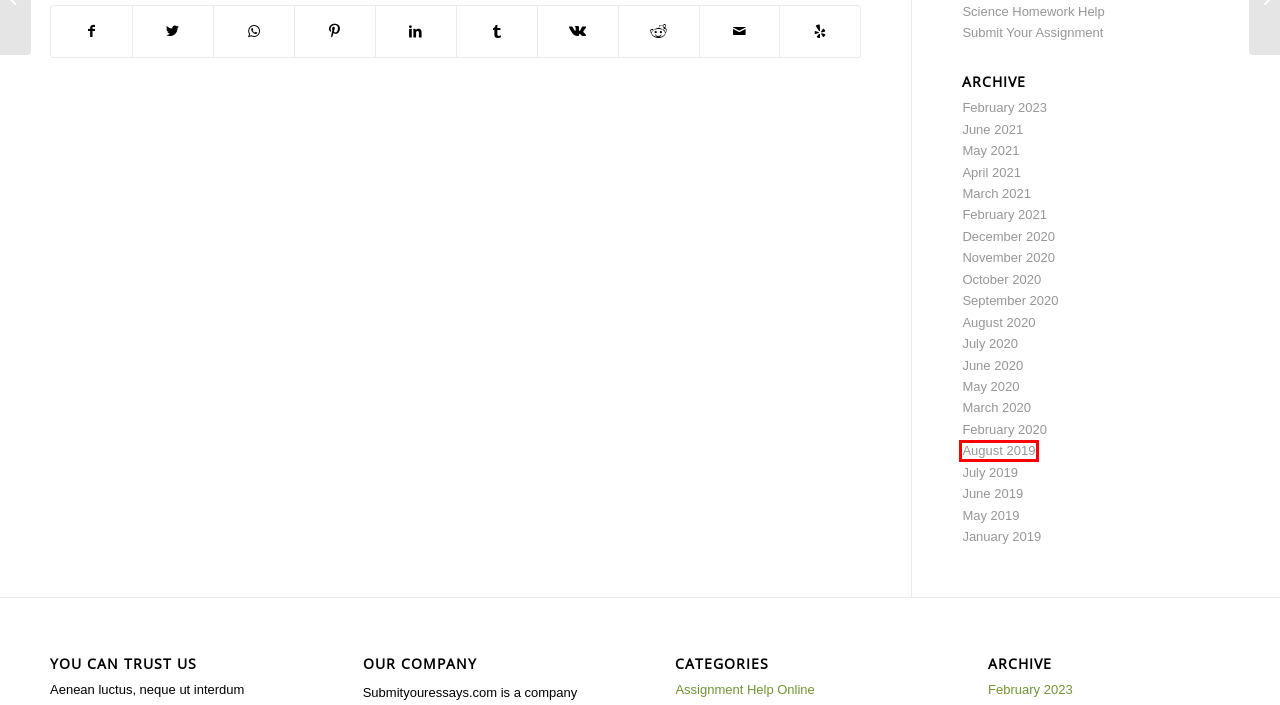Examine the webpage screenshot and identify the UI element enclosed in the red bounding box. Pick the webpage description that most accurately matches the new webpage after clicking the selected element. Here are the candidates:
A. VK | 登录
B. April 2021 – Submit Your Essays
C. August 2019 – Submit Your Essays
D. January 2019 – Submit Your Essays
E. July 2020 – Submit Your Essays
F. May 2021 – Submit Your Essays
G. June 2019 – Submit Your Essays
H. May 2020 – Submit Your Essays

C